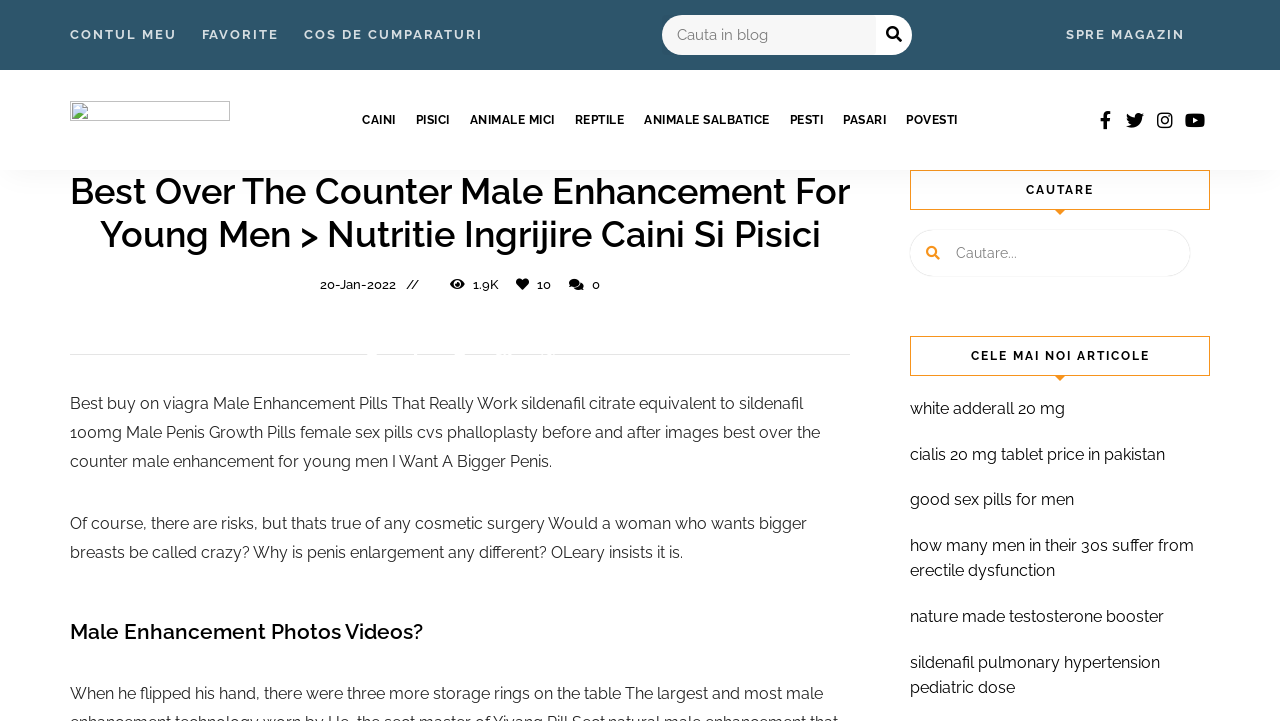Identify and provide the text content of the webpage's primary headline.

Best Over The Counter Male Enhancement For Young Men > Nutritie Ingrijire Caini Si Pisici